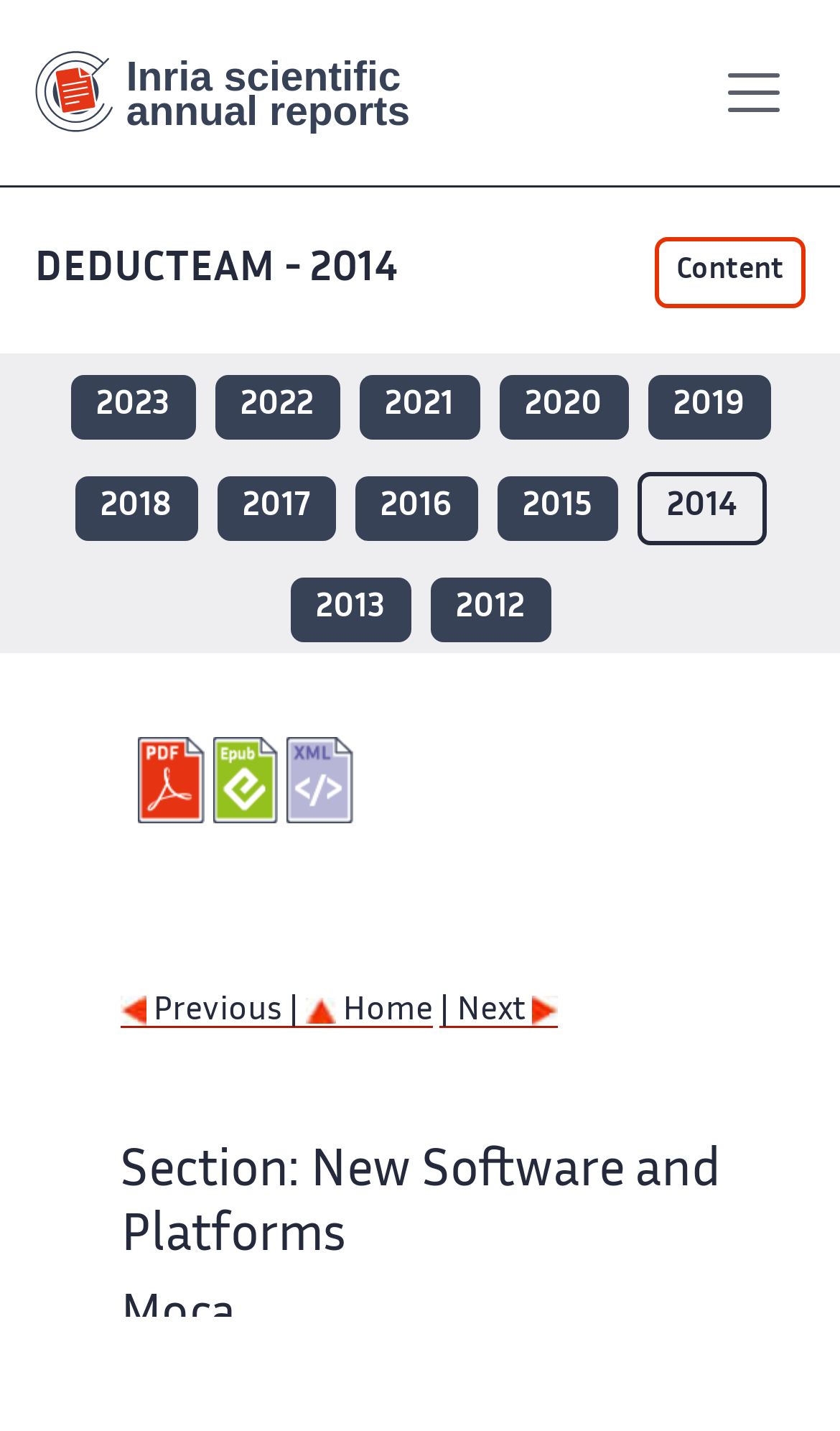Please locate the bounding box coordinates of the element that needs to be clicked to achieve the following instruction: "View 2014 annual activity report". The coordinates should be four float numbers between 0 and 1, i.e., [left, top, right, bottom].

[0.041, 0.175, 0.474, 0.203]